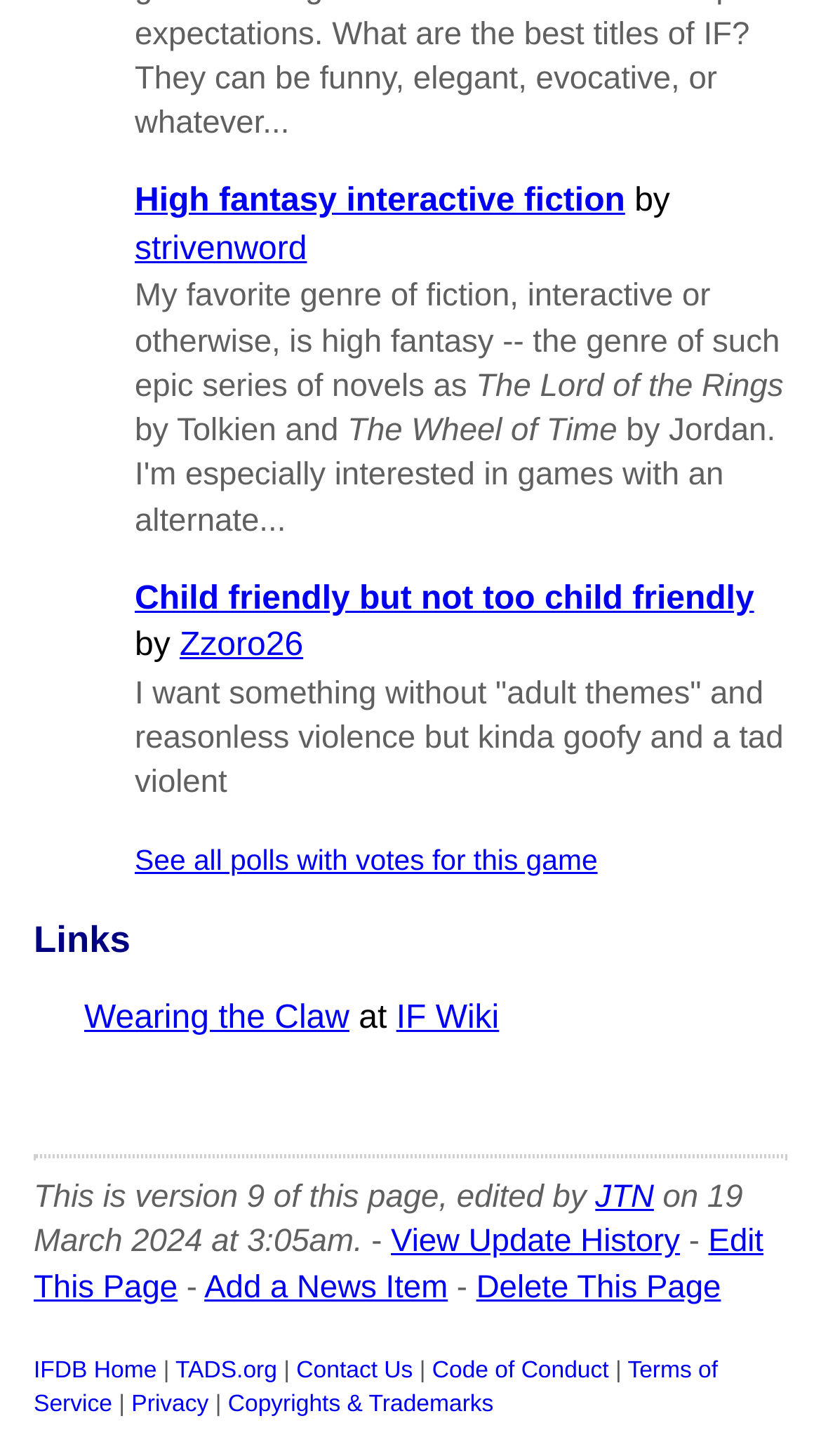Could you indicate the bounding box coordinates of the region to click in order to complete this instruction: "Go to the IFDB Home page".

[0.041, 0.933, 0.191, 0.951]